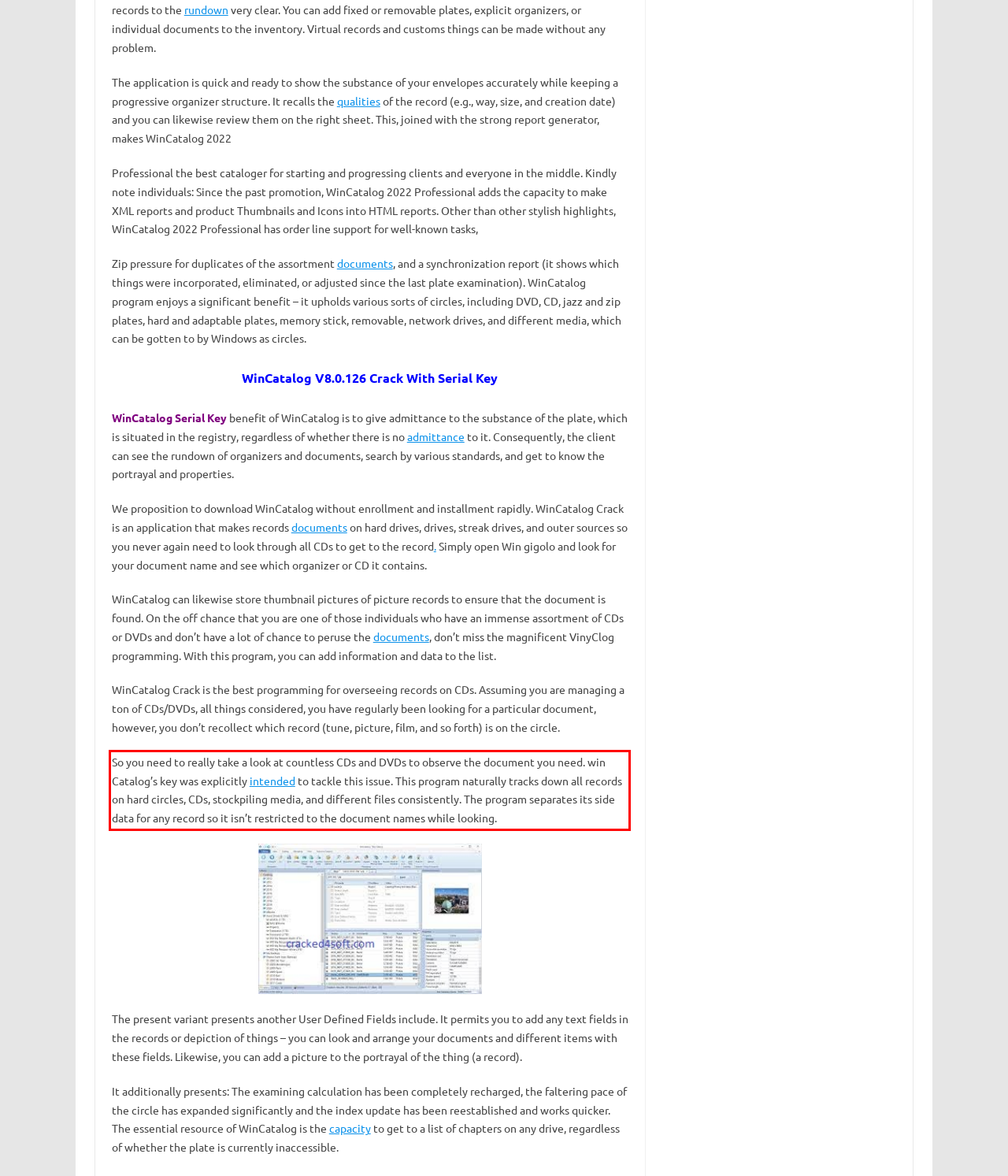Analyze the red bounding box in the provided webpage screenshot and generate the text content contained within.

So you need to really take a look at countless CDs and DVDs to observe the document you need. win Catalog’s key was explicitly intended to tackle this issue. This program naturally tracks down all records on hard circles, CDs, stockpiling media, and different files consistently. The program separates its side data for any record so it isn’t restricted to the document names while looking.